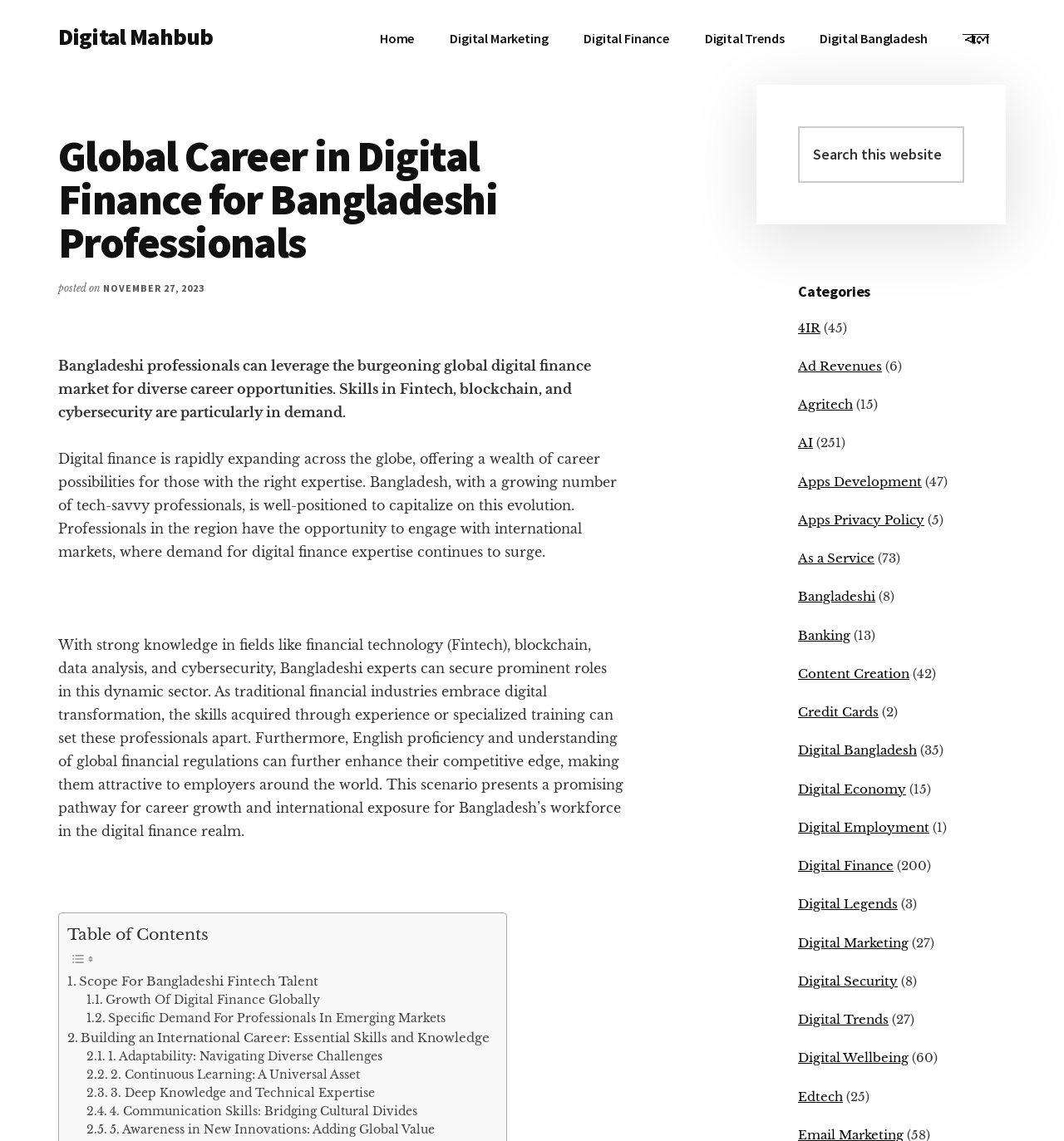What skills are in demand in digital finance?
Refer to the image and answer the question using a single word or phrase.

Fintech, blockchain, cybersecurity